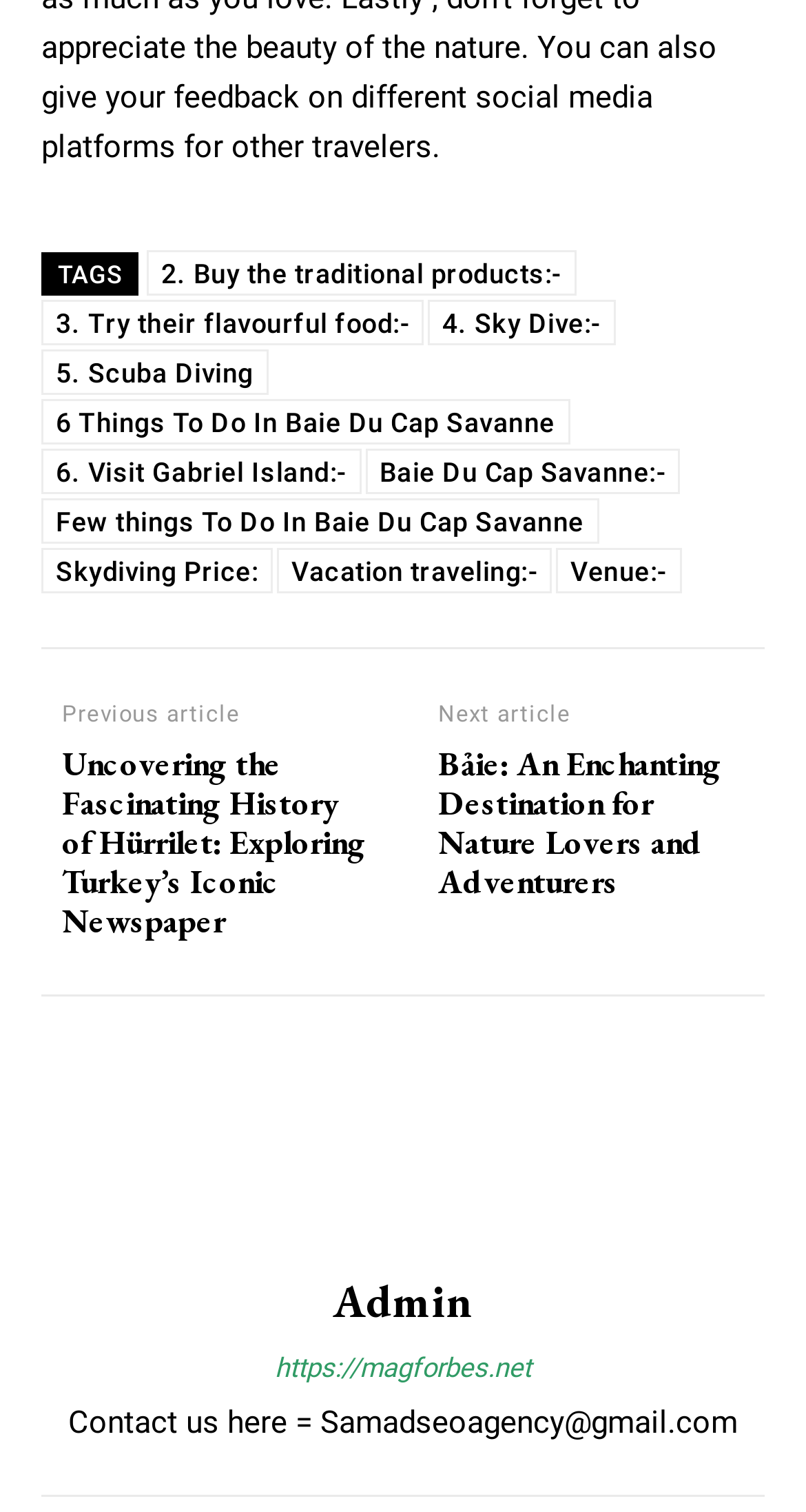How many StaticText elements are there?
From the screenshot, provide a brief answer in one word or phrase.

3